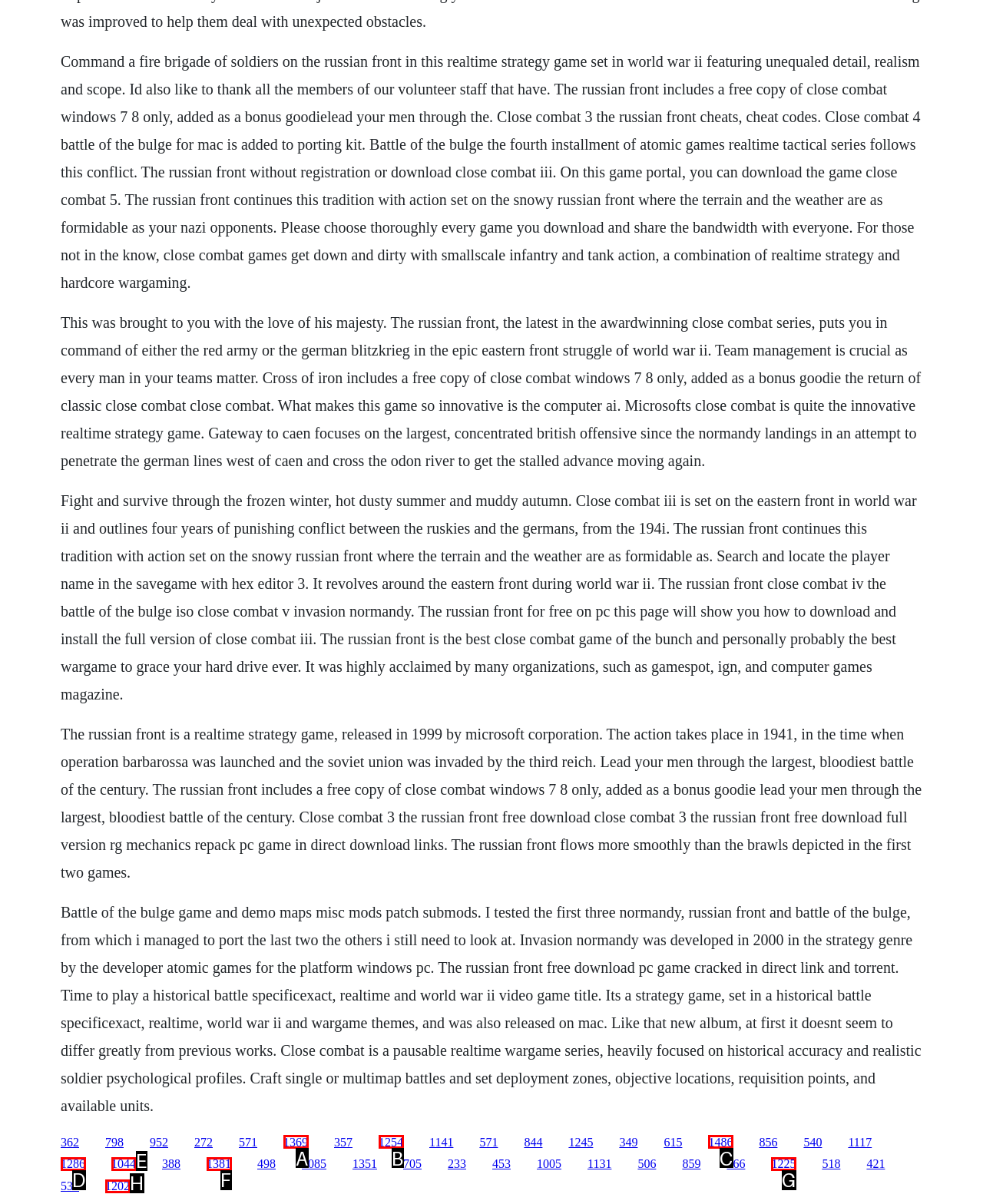Which option is described as follows: 1044
Answer with the letter of the matching option directly.

E